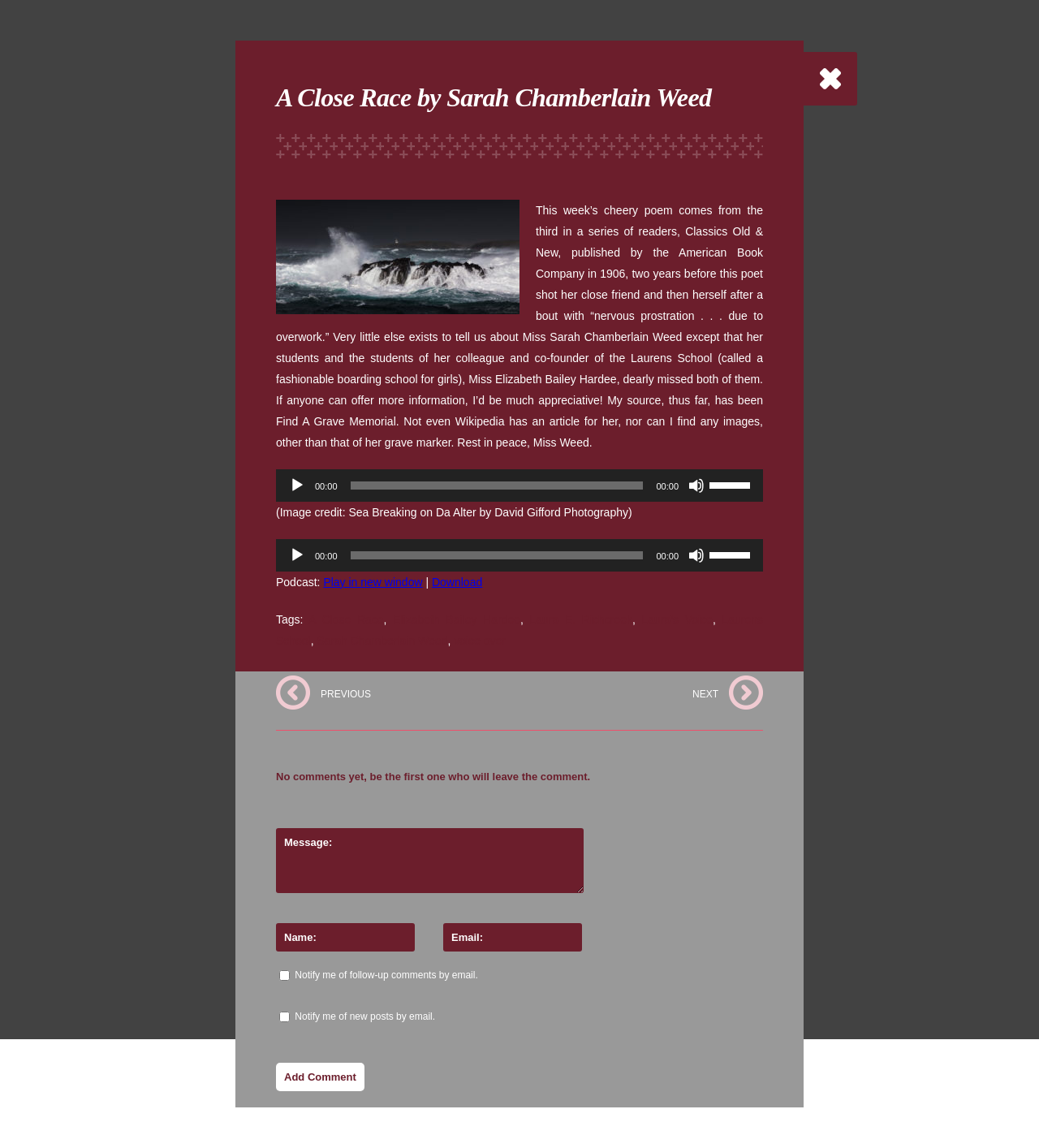Who is the poet of the poem?
Using the image, give a concise answer in the form of a single word or short phrase.

Sarah Chamberlain Weed